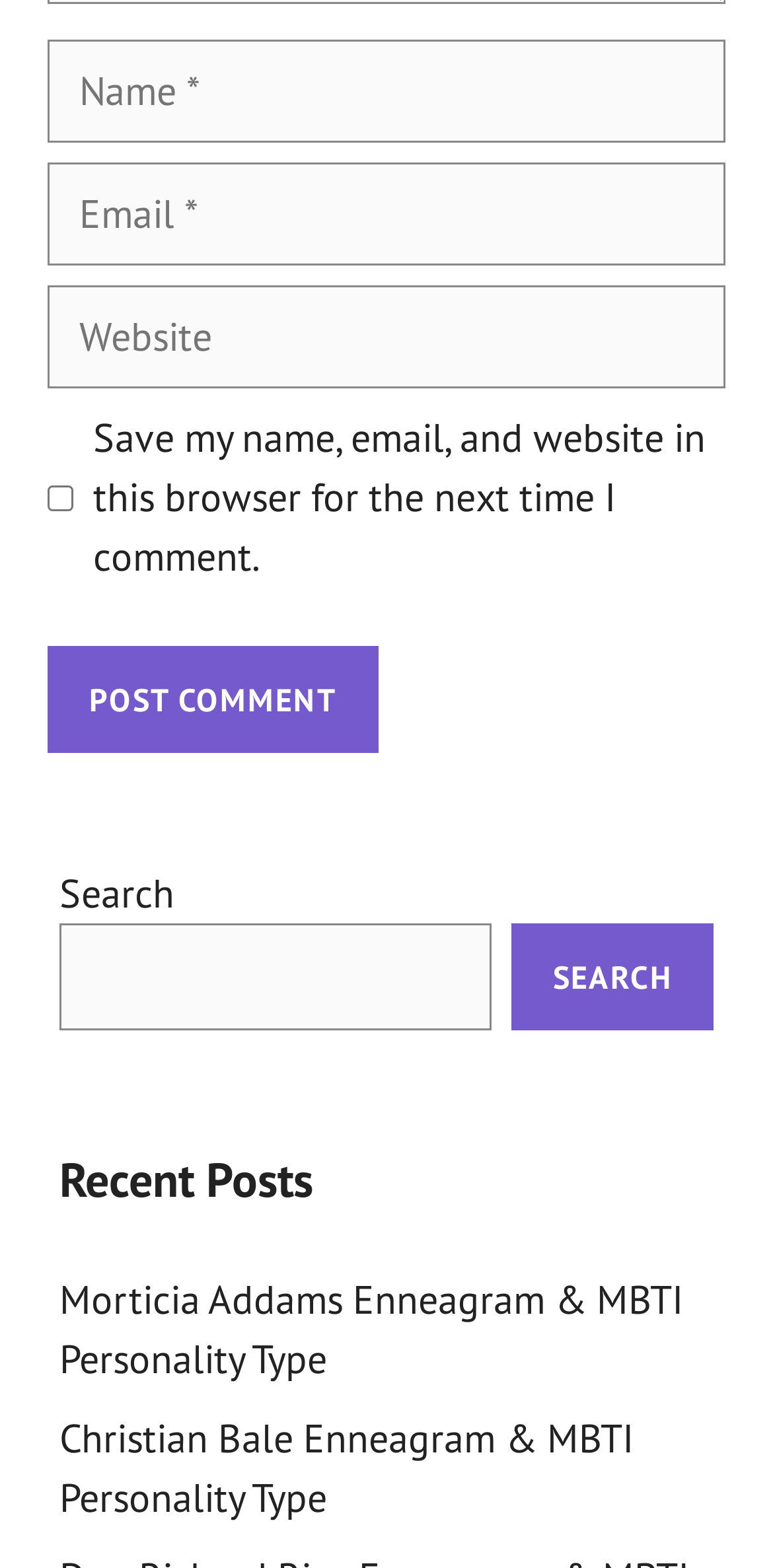Indicate the bounding box coordinates of the element that must be clicked to execute the instruction: "Enter your name". The coordinates should be given as four float numbers between 0 and 1, i.e., [left, top, right, bottom].

[0.062, 0.025, 0.938, 0.091]